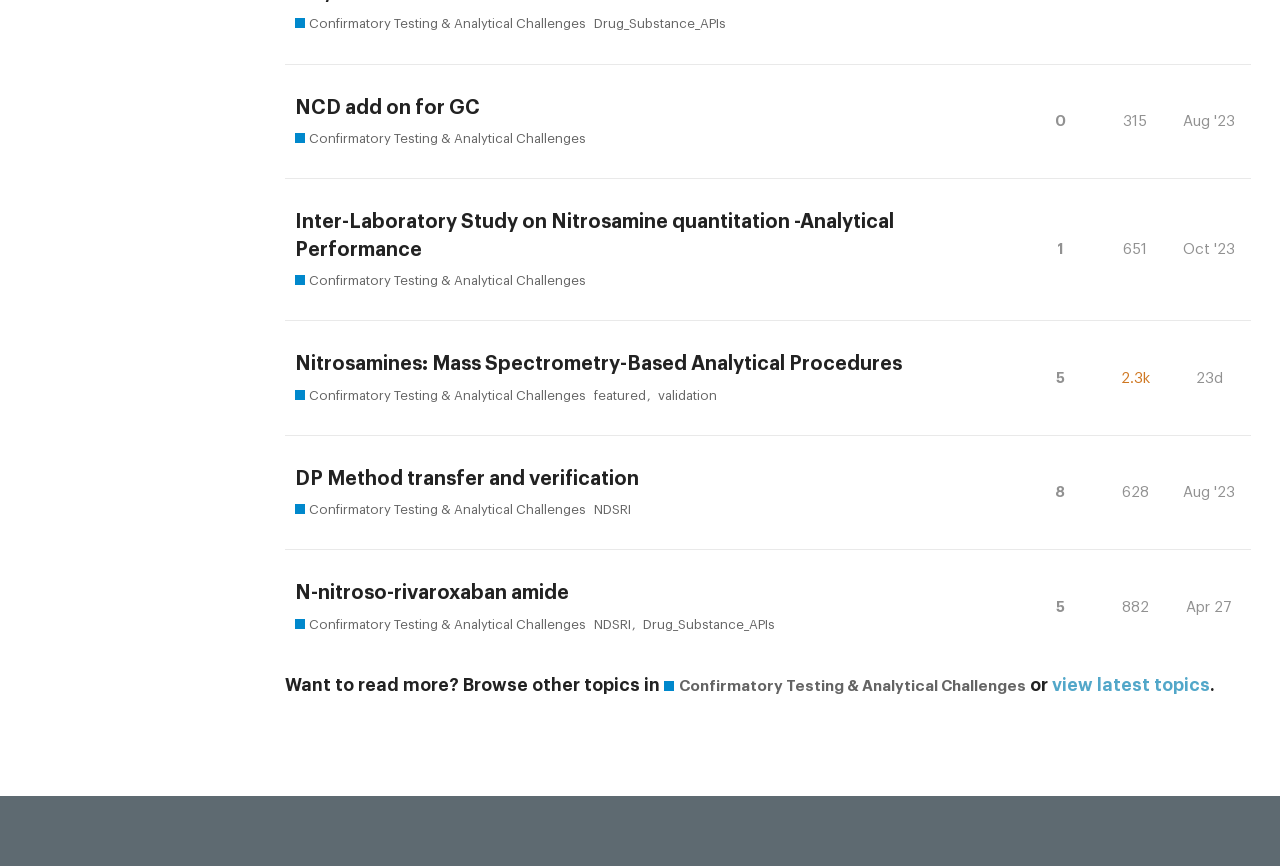Show the bounding box coordinates for the element that needs to be clicked to execute the following instruction: "Click here for Overall Academic Hierarchy/Structure of RKMVERI (Deemed University) and List of all Schools". Provide the coordinates in the form of four float numbers between 0 and 1, i.e., [left, top, right, bottom].

None